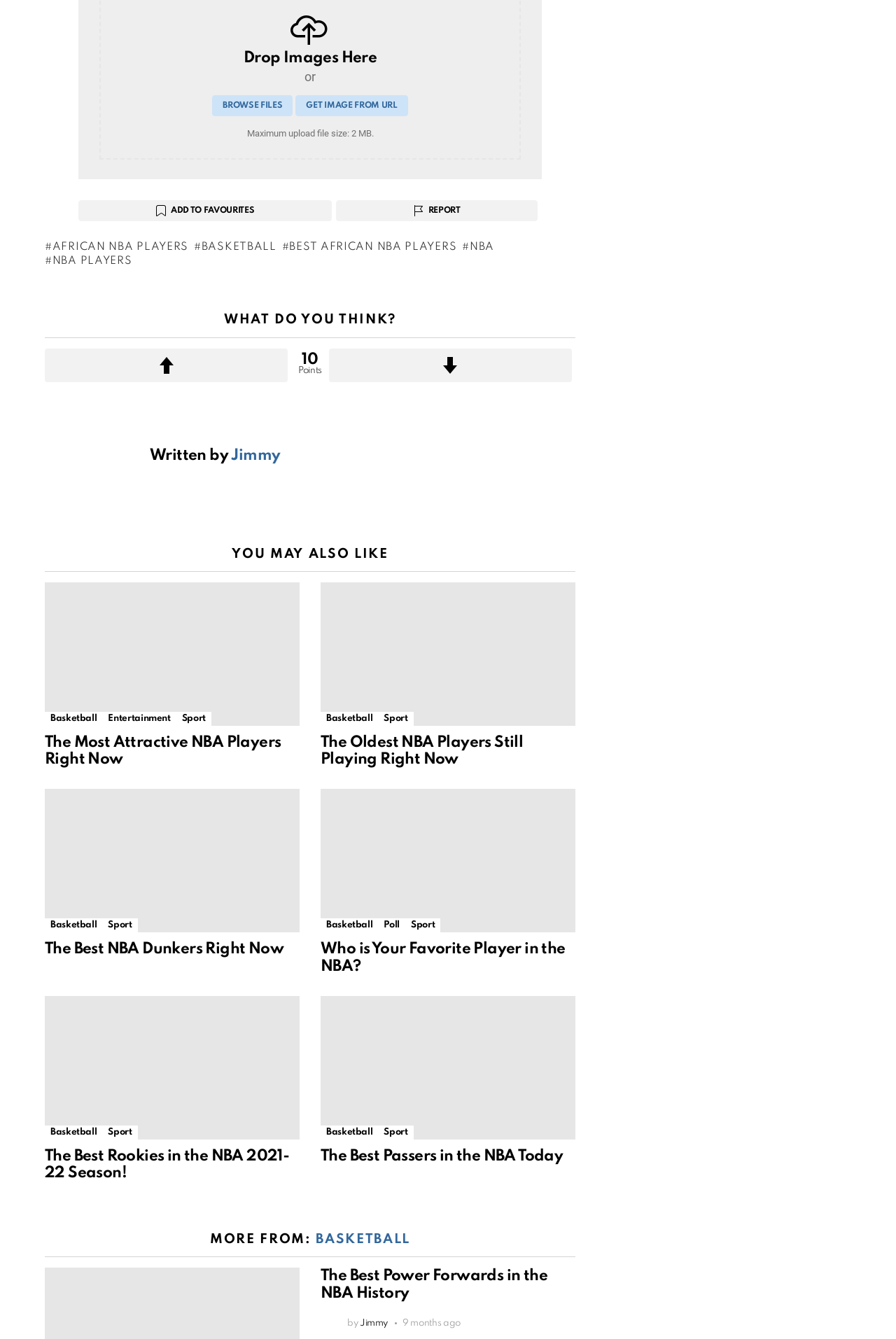Could you specify the bounding box coordinates for the clickable section to complete the following instruction: "Upload an image"?

[0.237, 0.071, 0.327, 0.087]